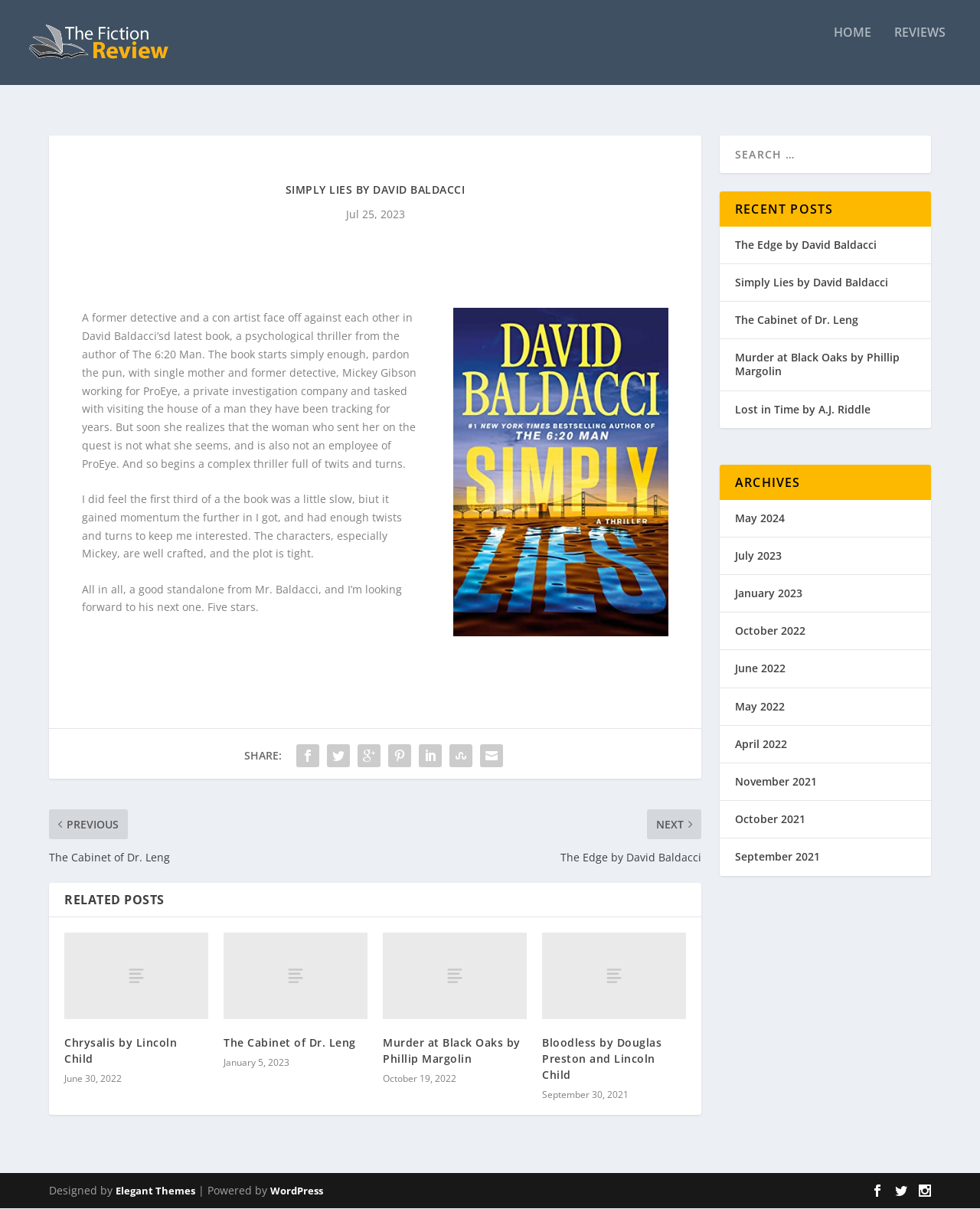Identify the bounding box coordinates of the part that should be clicked to carry out this instruction: "View the Order history".

None